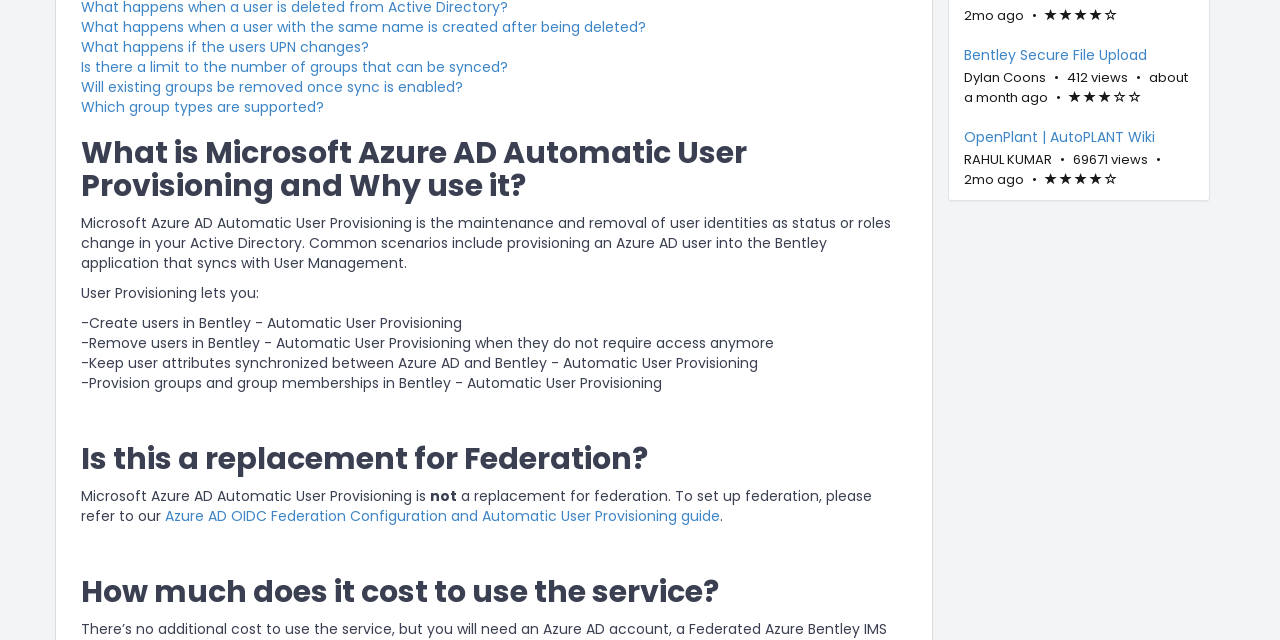Locate the bounding box of the user interface element based on this description: "Which group types are supported?".

[0.063, 0.152, 0.253, 0.183]